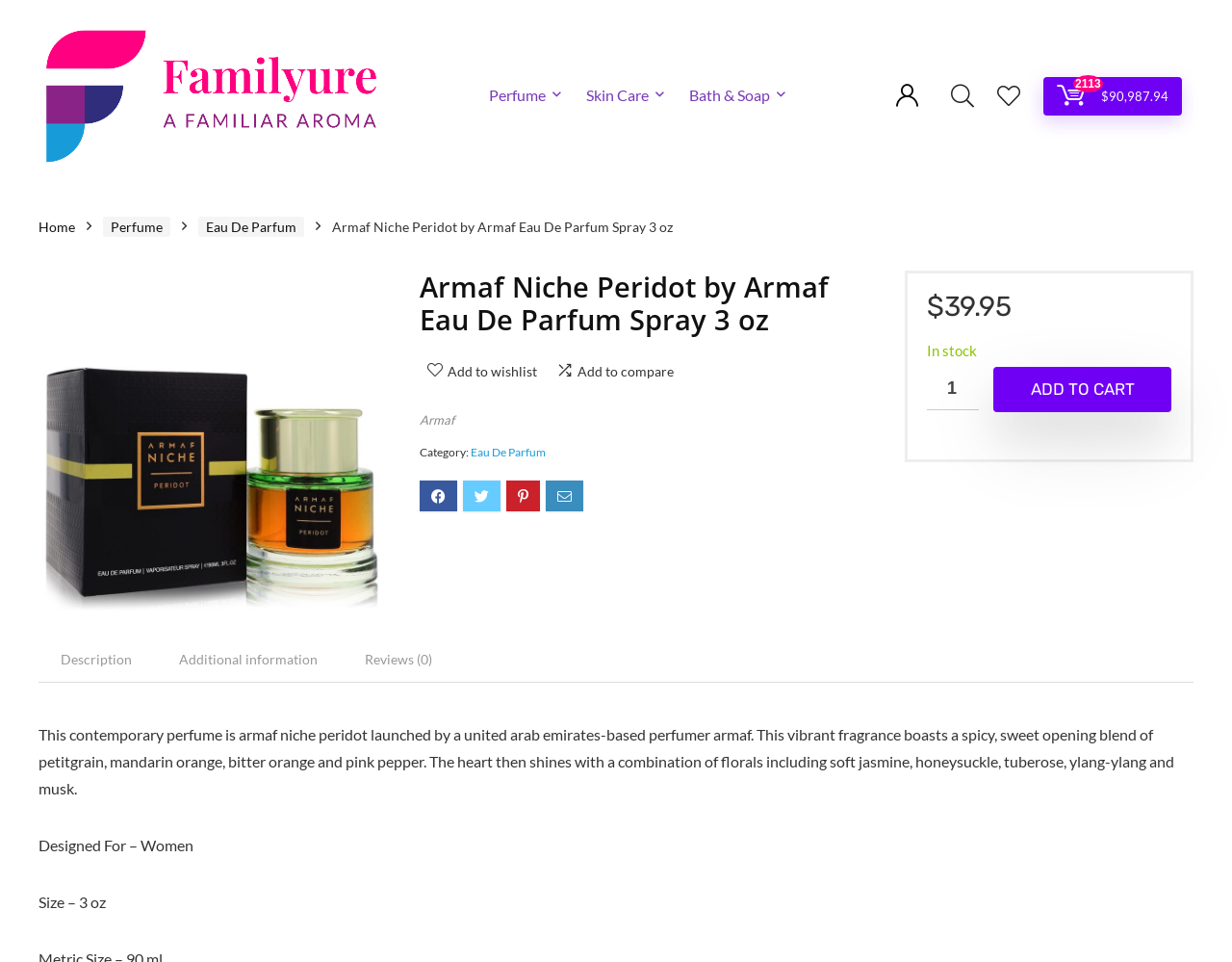Determine the bounding box coordinates for the clickable element to execute this instruction: "Change product quantity". Provide the coordinates as four float numbers between 0 and 1, i.e., [left, top, right, bottom].

[0.752, 0.381, 0.795, 0.426]